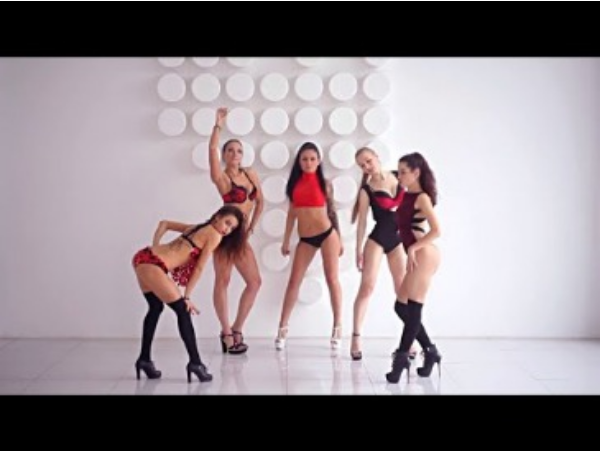How many women are posing in the image?
Answer the question with detailed information derived from the image.

The caption clearly states that the image features five women posing confidently in a modern, minimalist studio setting, which directly answers the question.